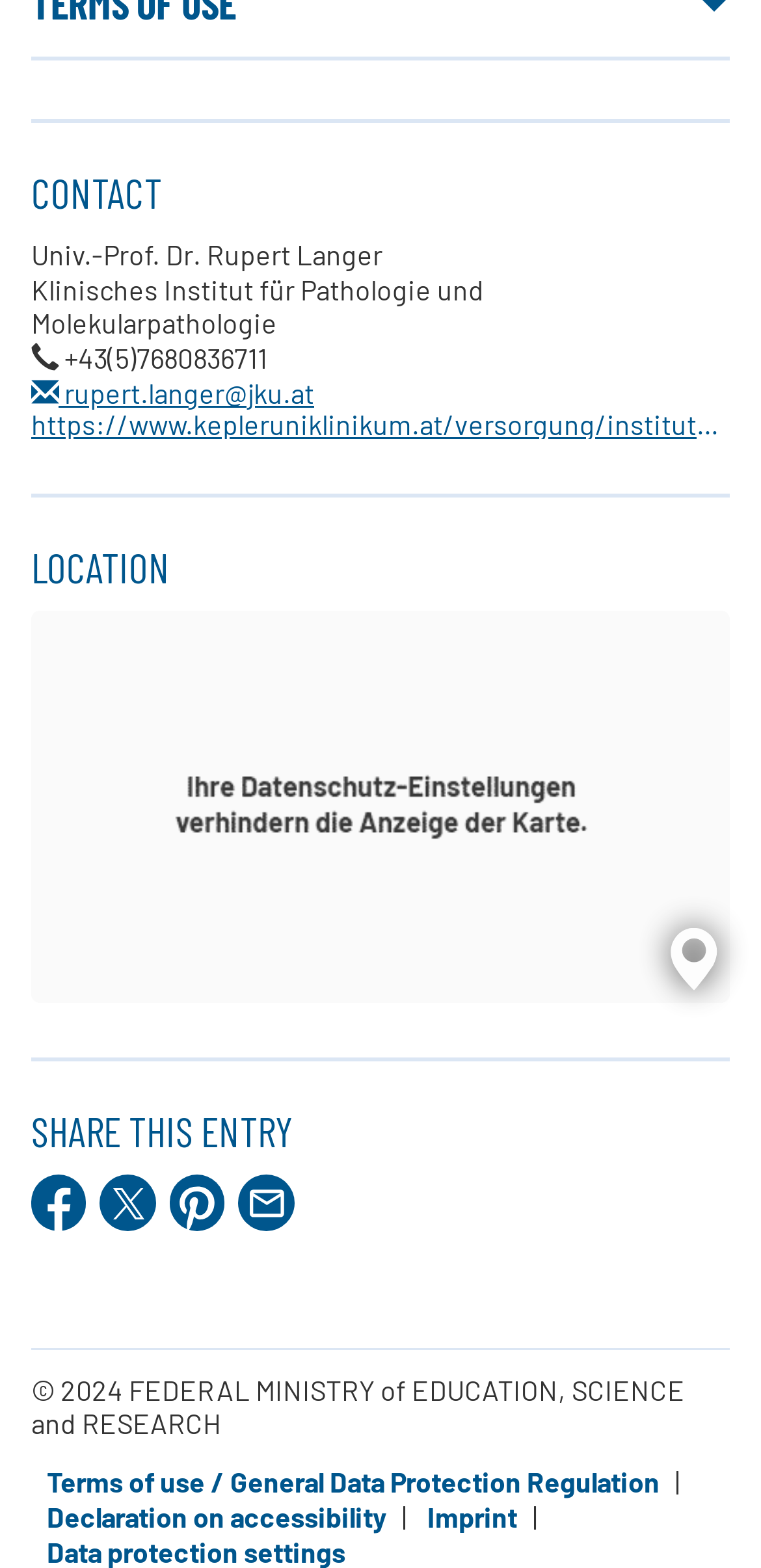What is the phone number?
Please provide a comprehensive and detailed answer to the question.

The phone number is mentioned in the StaticText element with the text '+43(5)7680836711' at coordinates [0.077, 0.218, 0.351, 0.239].